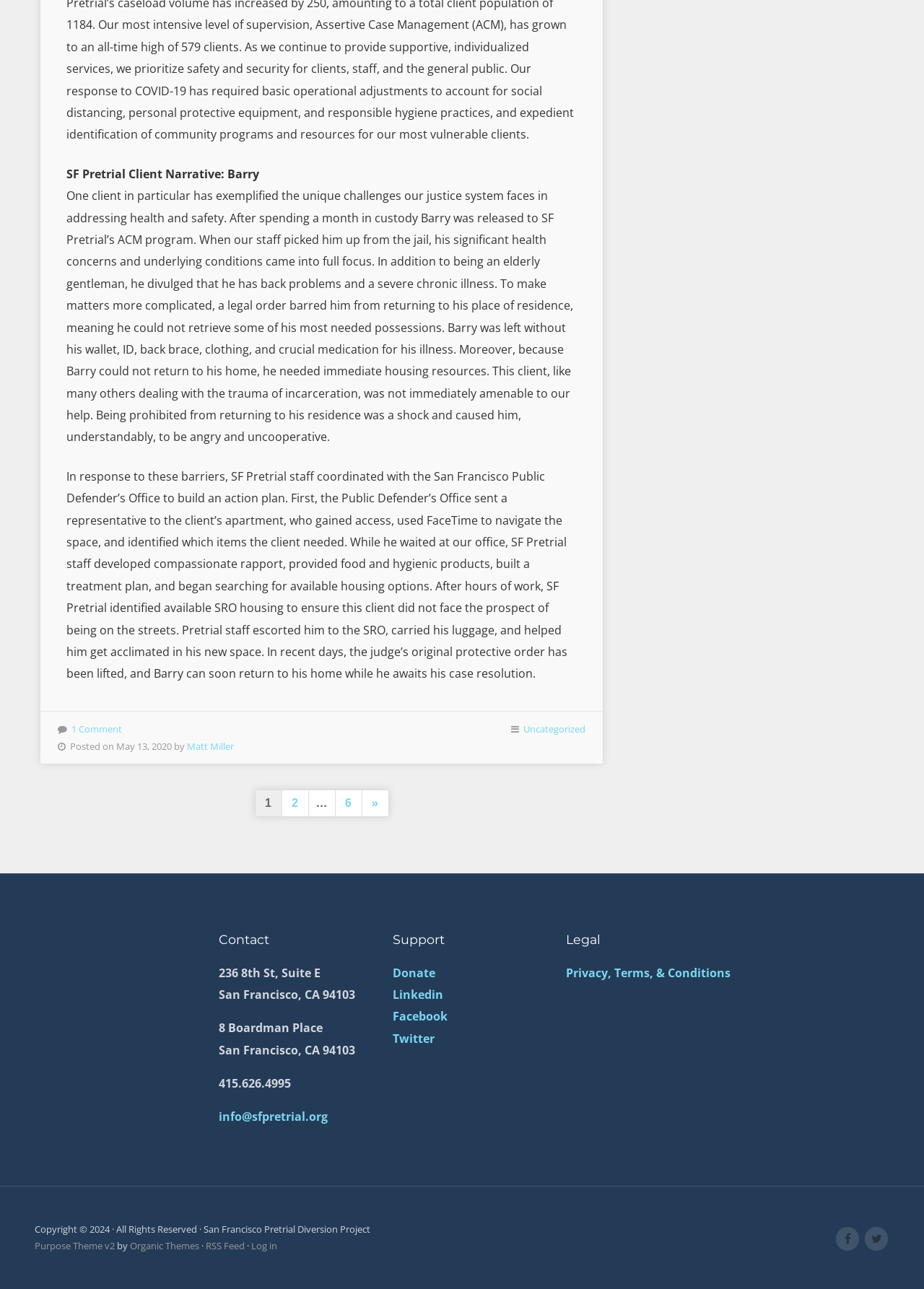Please answer the following question using a single word or phrase: 
What is the address of SF Pretrial?

236 8th St, Suite E, San Francisco, CA 94103